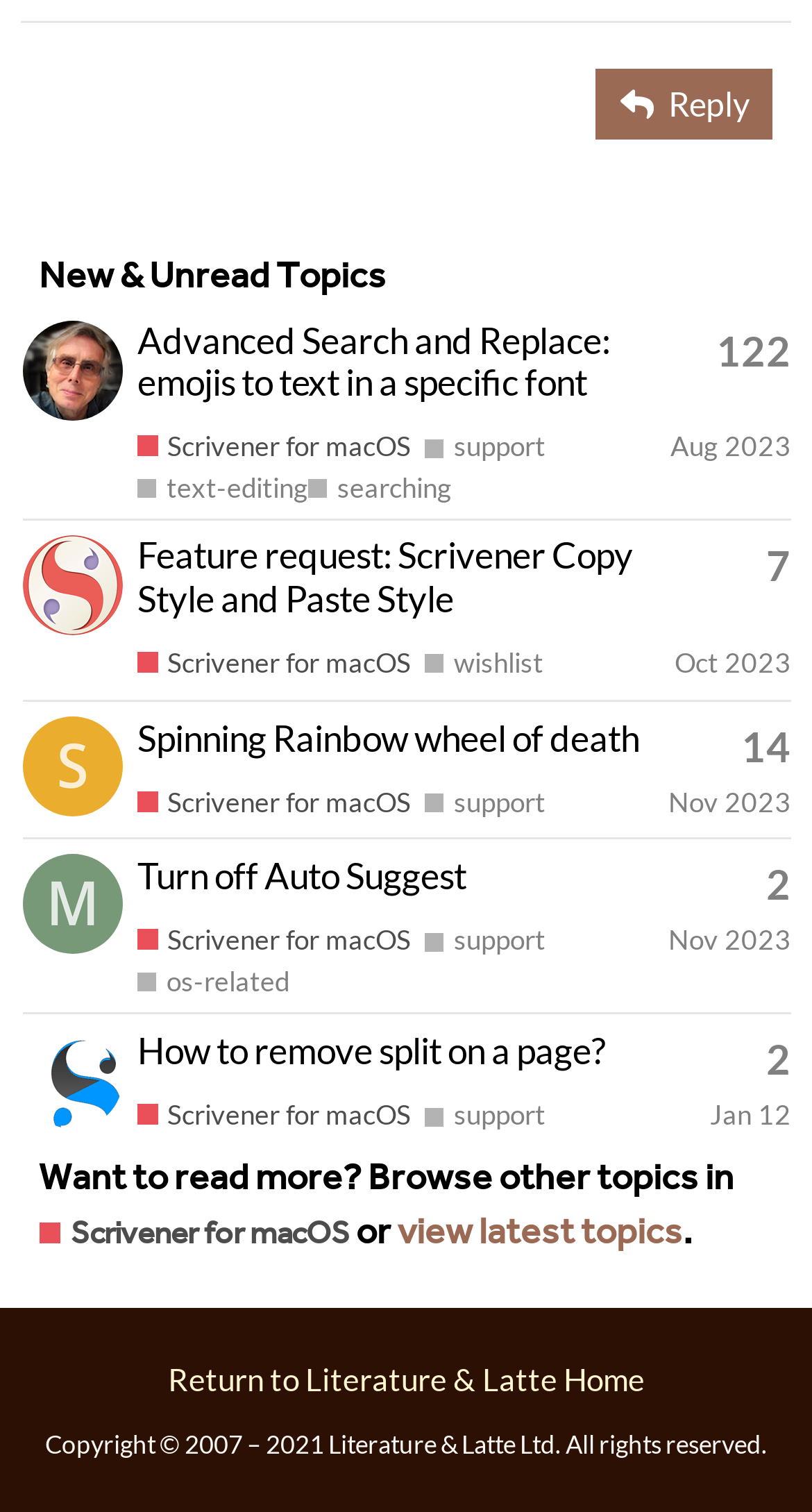Please specify the bounding box coordinates of the clickable region necessary for completing the following instruction: "Click Learn More". The coordinates must consist of four float numbers between 0 and 1, i.e., [left, top, right, bottom].

None